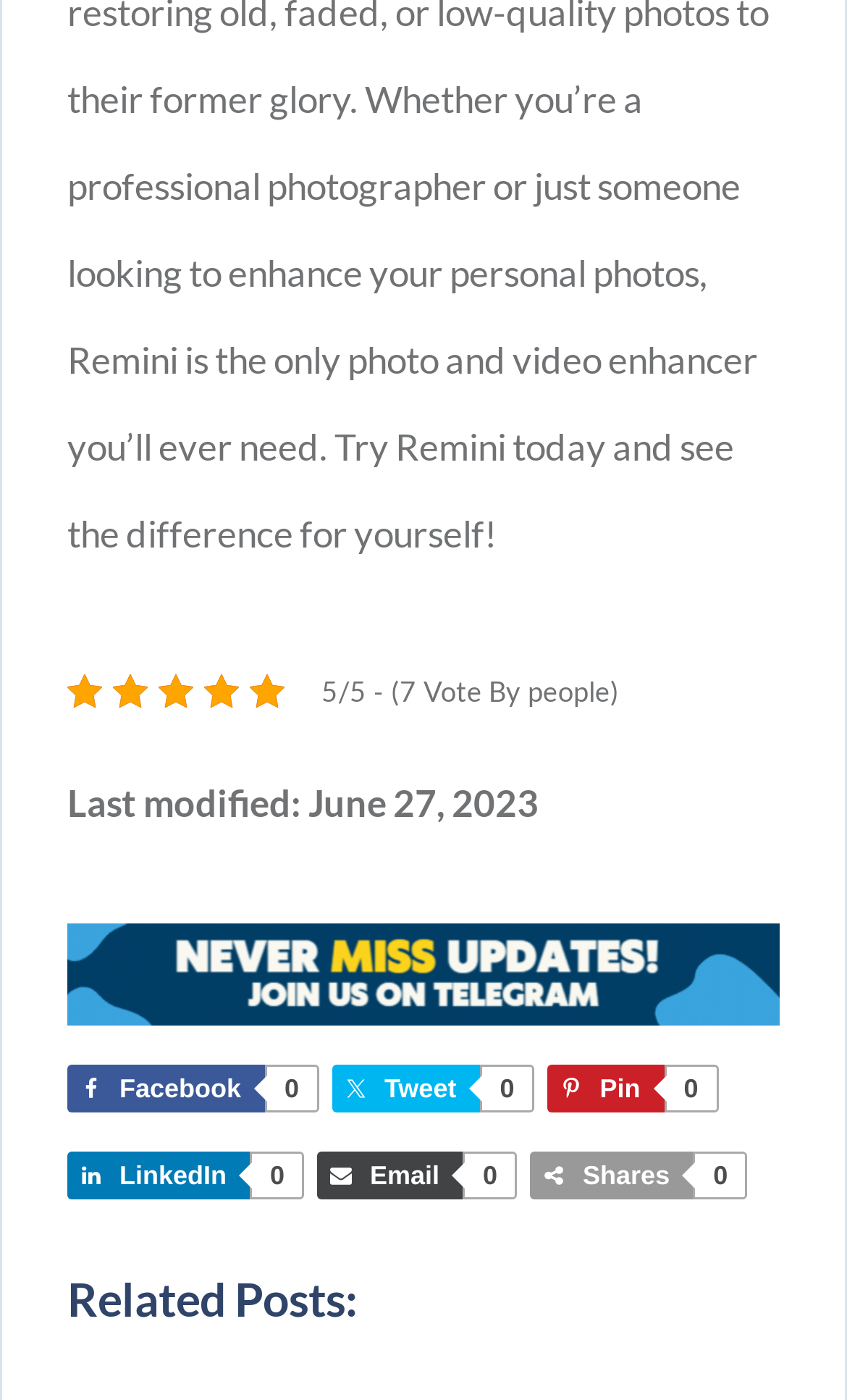Pinpoint the bounding box coordinates of the clickable area needed to execute the instruction: "Join the Telegram channel". The coordinates should be specified as four float numbers between 0 and 1, i.e., [left, top, right, bottom].

[0.079, 0.706, 0.921, 0.739]